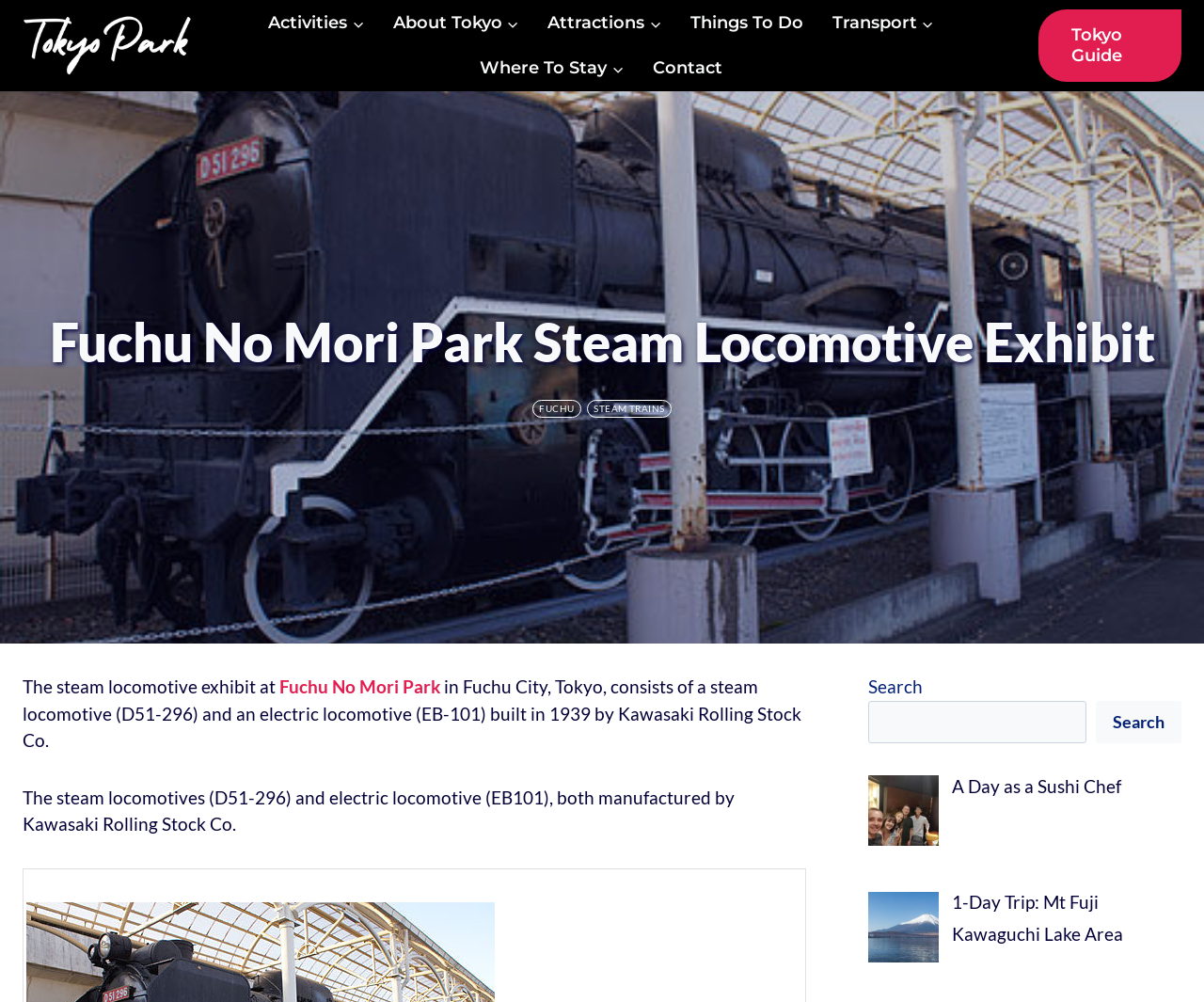What is the purpose of the search box?
Please answer the question with as much detail and depth as you can.

The search box is labeled as 'Search' and has a button with the same label, indicating its purpose is to allow users to search for something on the website.